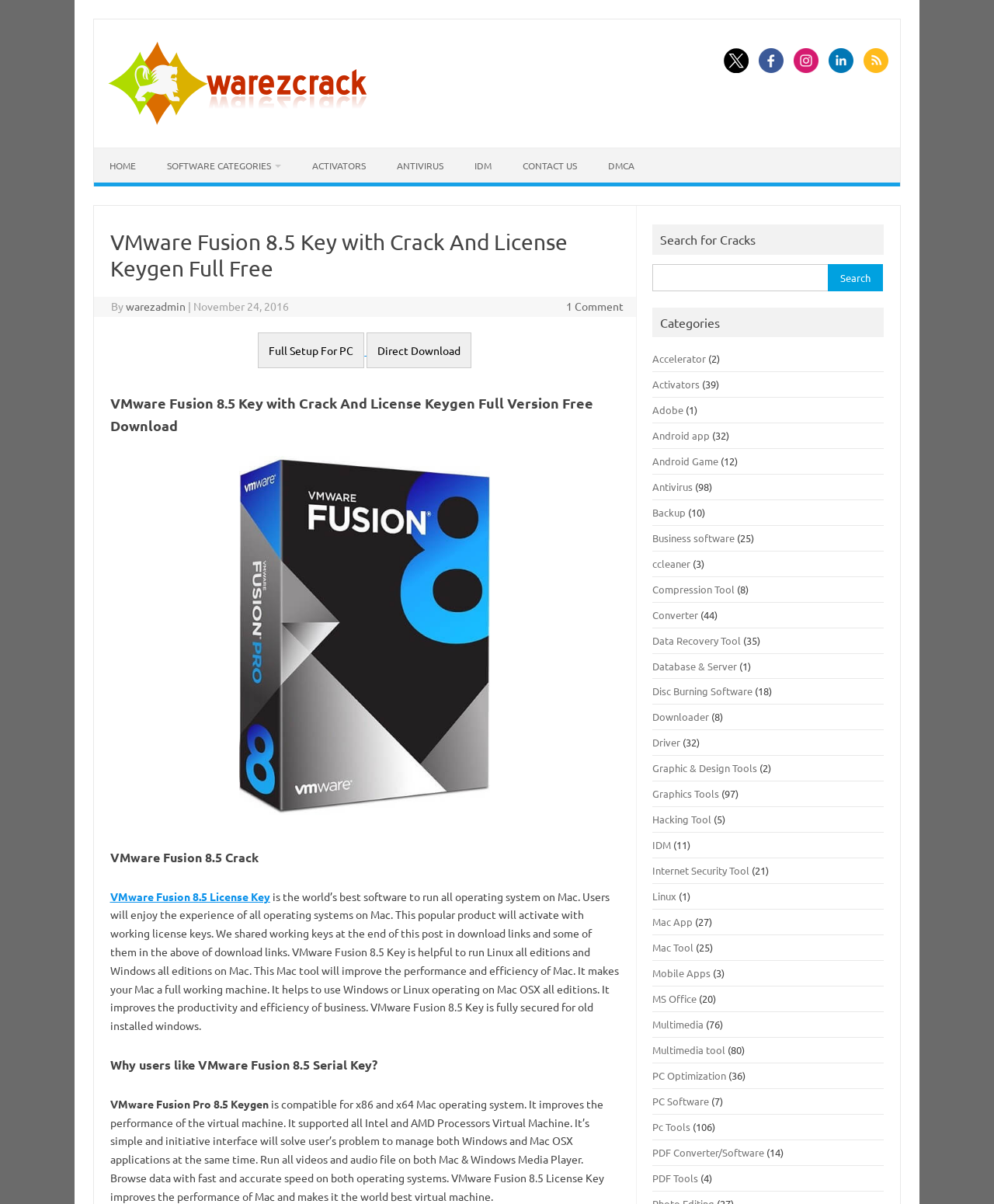Predict the bounding box coordinates for the UI element described as: "Internet Security Tool". The coordinates should be four float numbers between 0 and 1, presented as [left, top, right, bottom].

[0.657, 0.718, 0.754, 0.728]